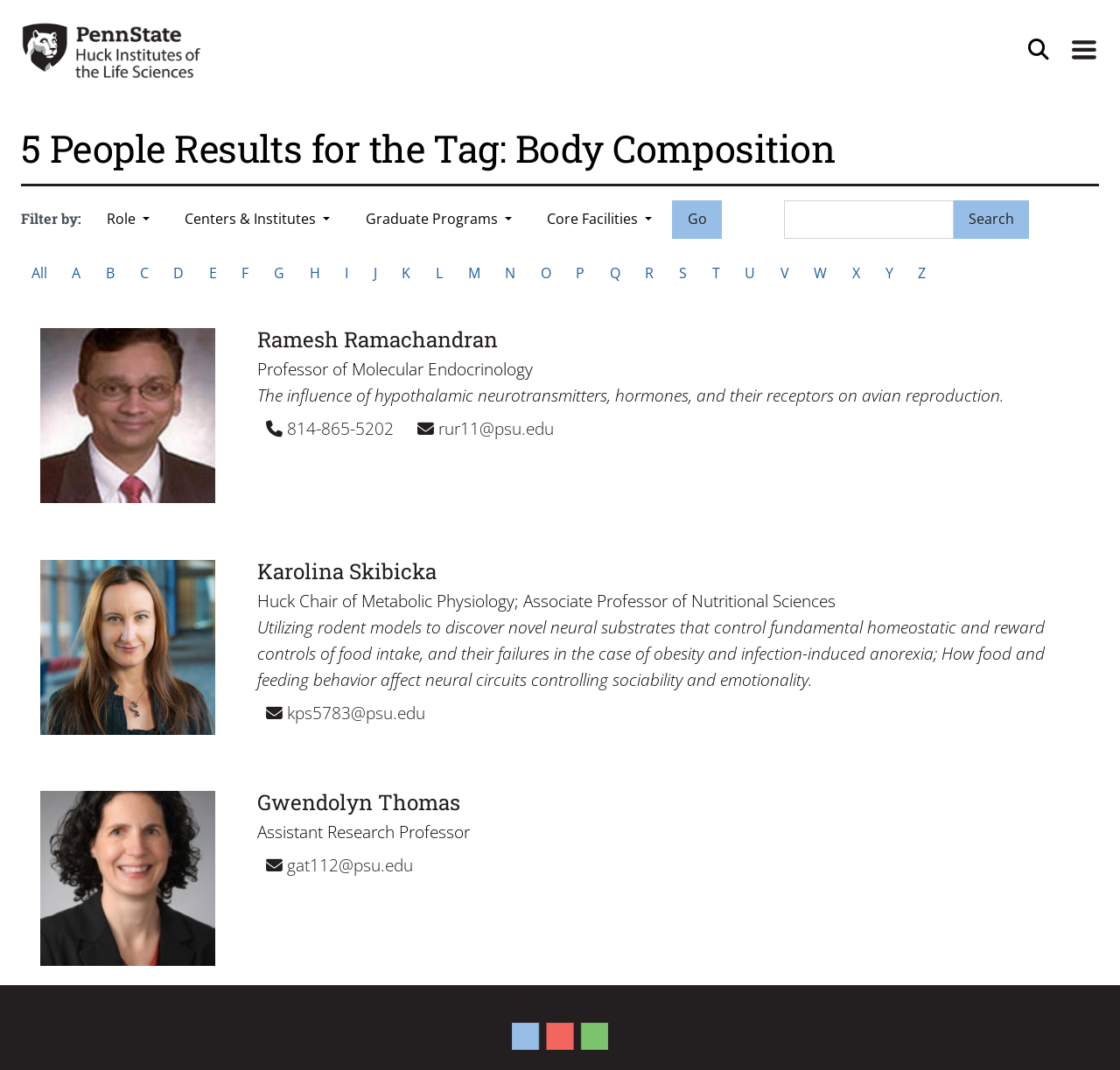Locate the bounding box coordinates of the area that needs to be clicked to fulfill the following instruction: "Contact Karolina Skibicka". The coordinates should be in the format of four float numbers between 0 and 1, namely [left, top, right, bottom].

[0.238, 0.656, 0.38, 0.677]